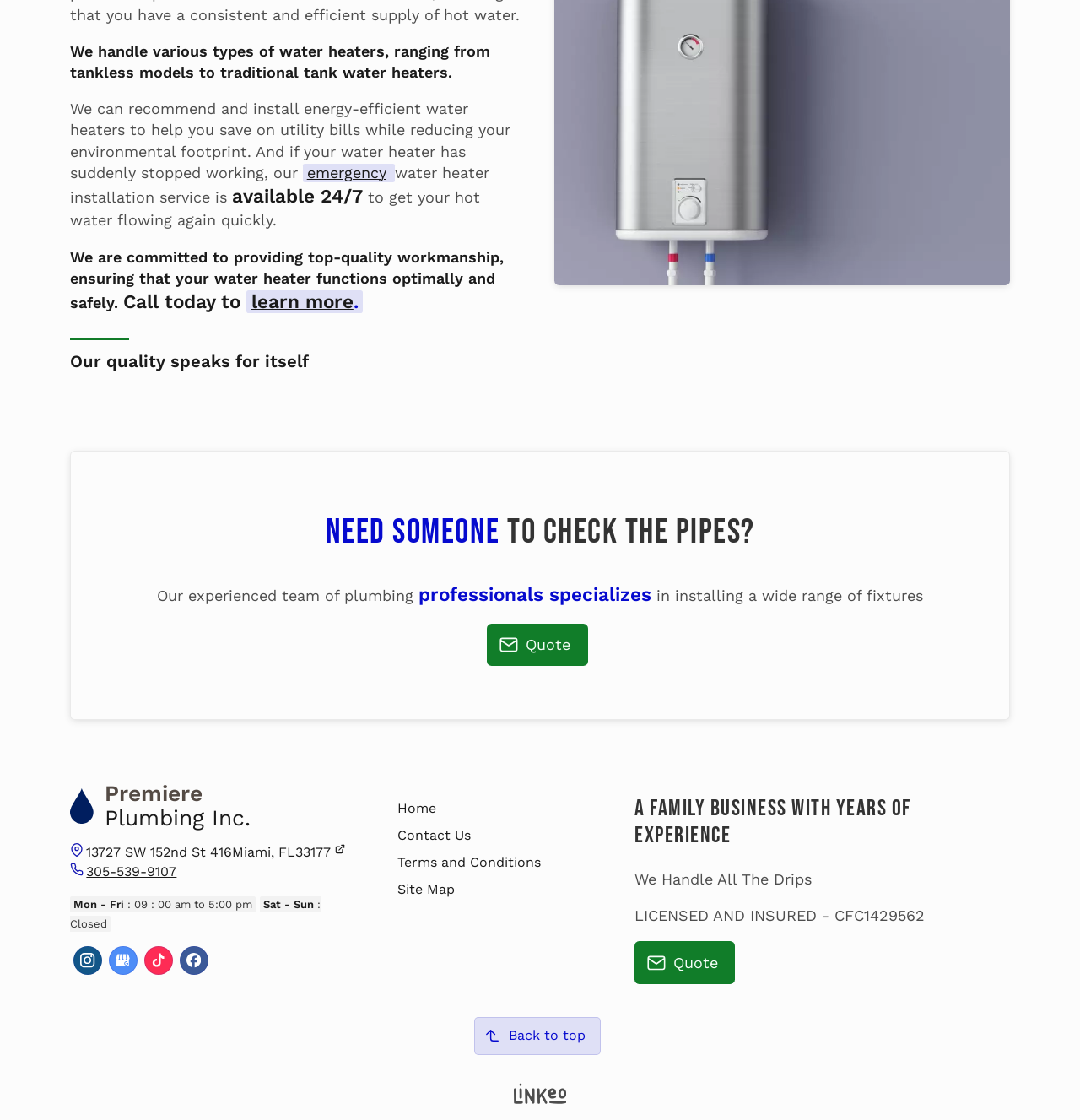Refer to the image and provide an in-depth answer to the question: 
What is the business hours of Premiere Plumbing Inc.?

The business hours of Premiere Plumbing Inc. can be found at the bottom of the webpage, which states 'Mon - Fri: 09:00 am to 5:00 pm' and 'Sat - Sun: Closed'.